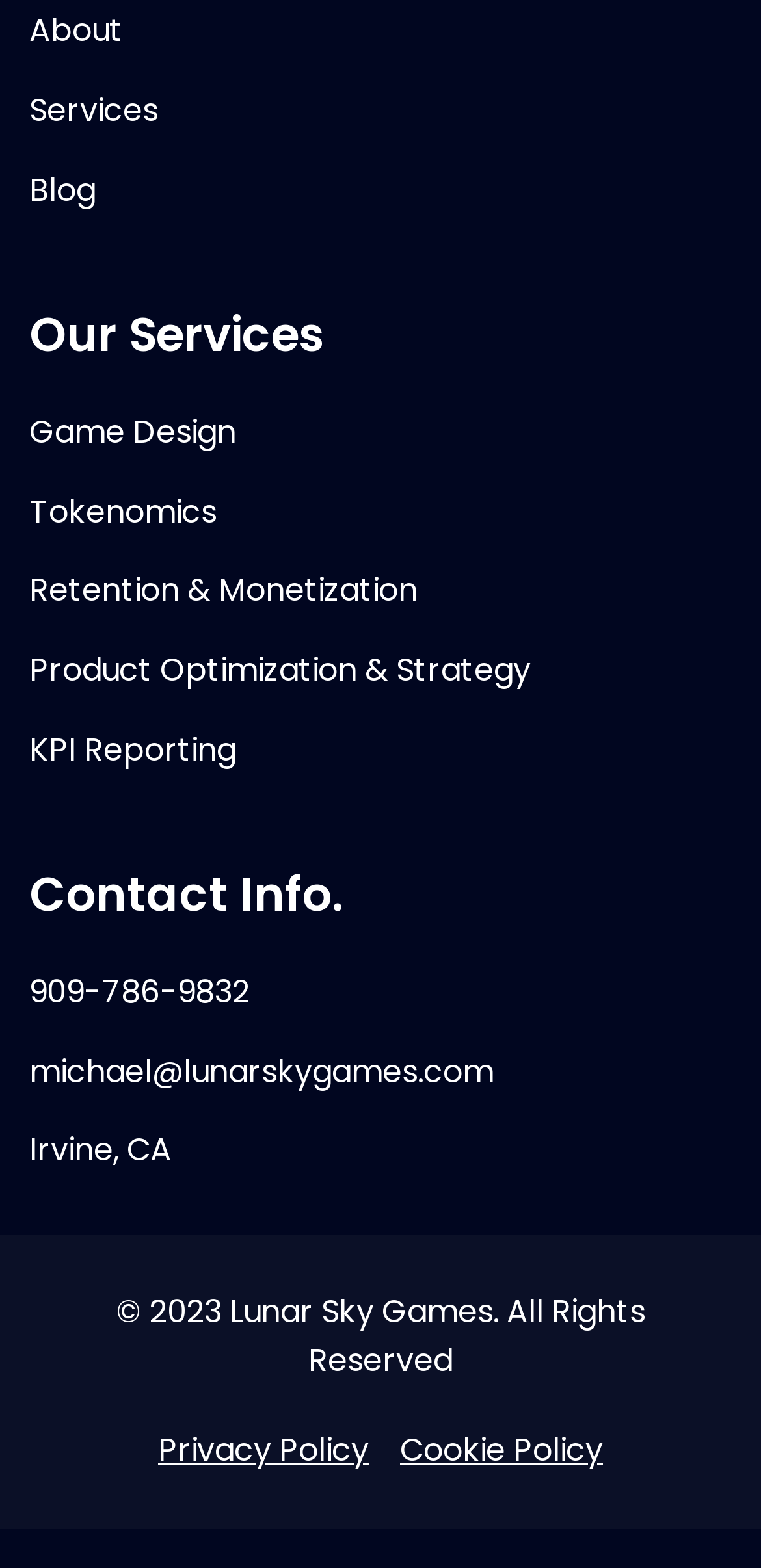Answer briefly with one word or phrase:
What is the location of the company?

Irvine, CA